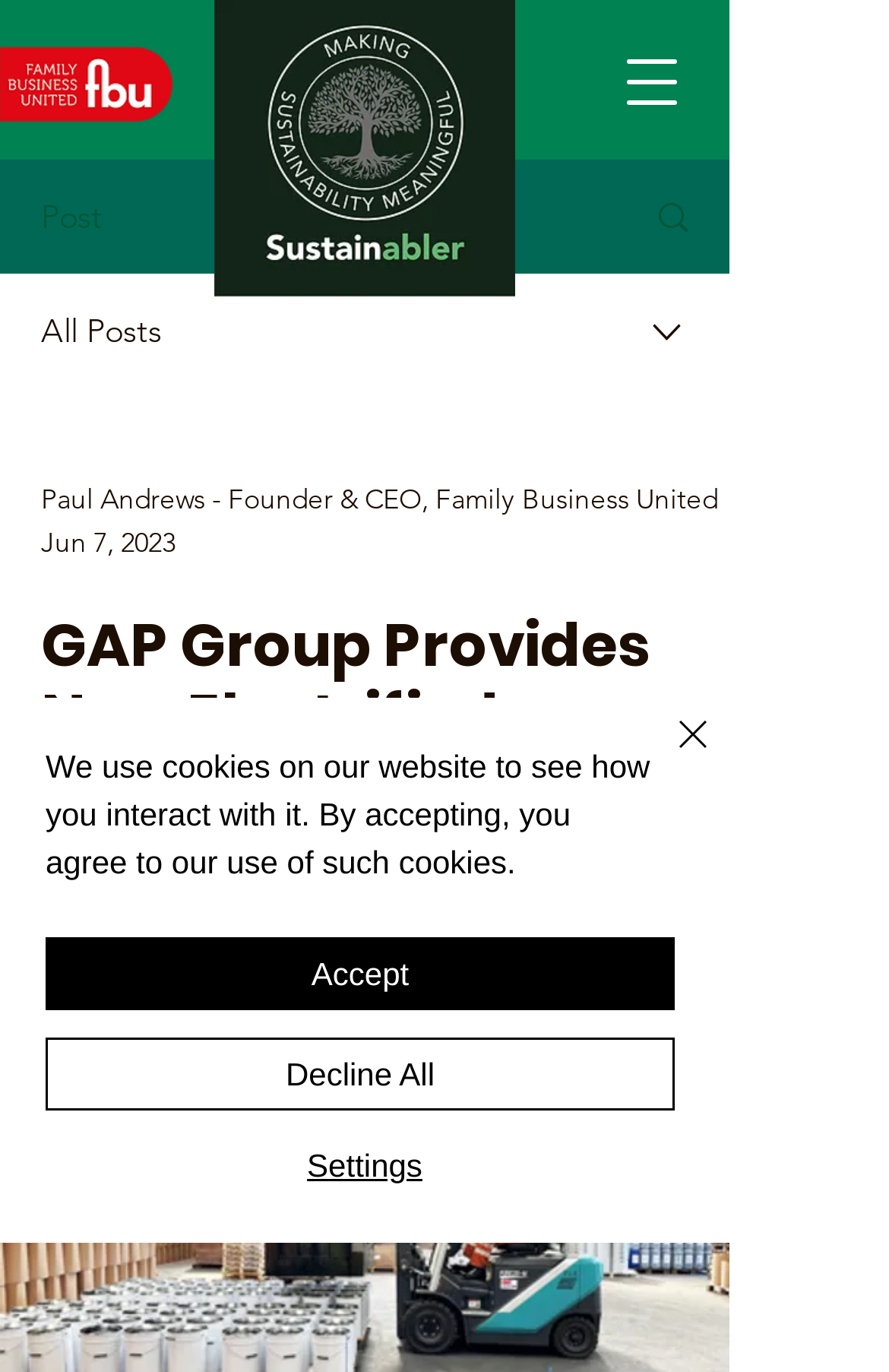Specify the bounding box coordinates (top-left x, top-left y, bottom-right x, bottom-right y) of the UI element in the screenshot that matches this description: aria-label="Open navigation menu"

[0.669, 0.018, 0.797, 0.101]